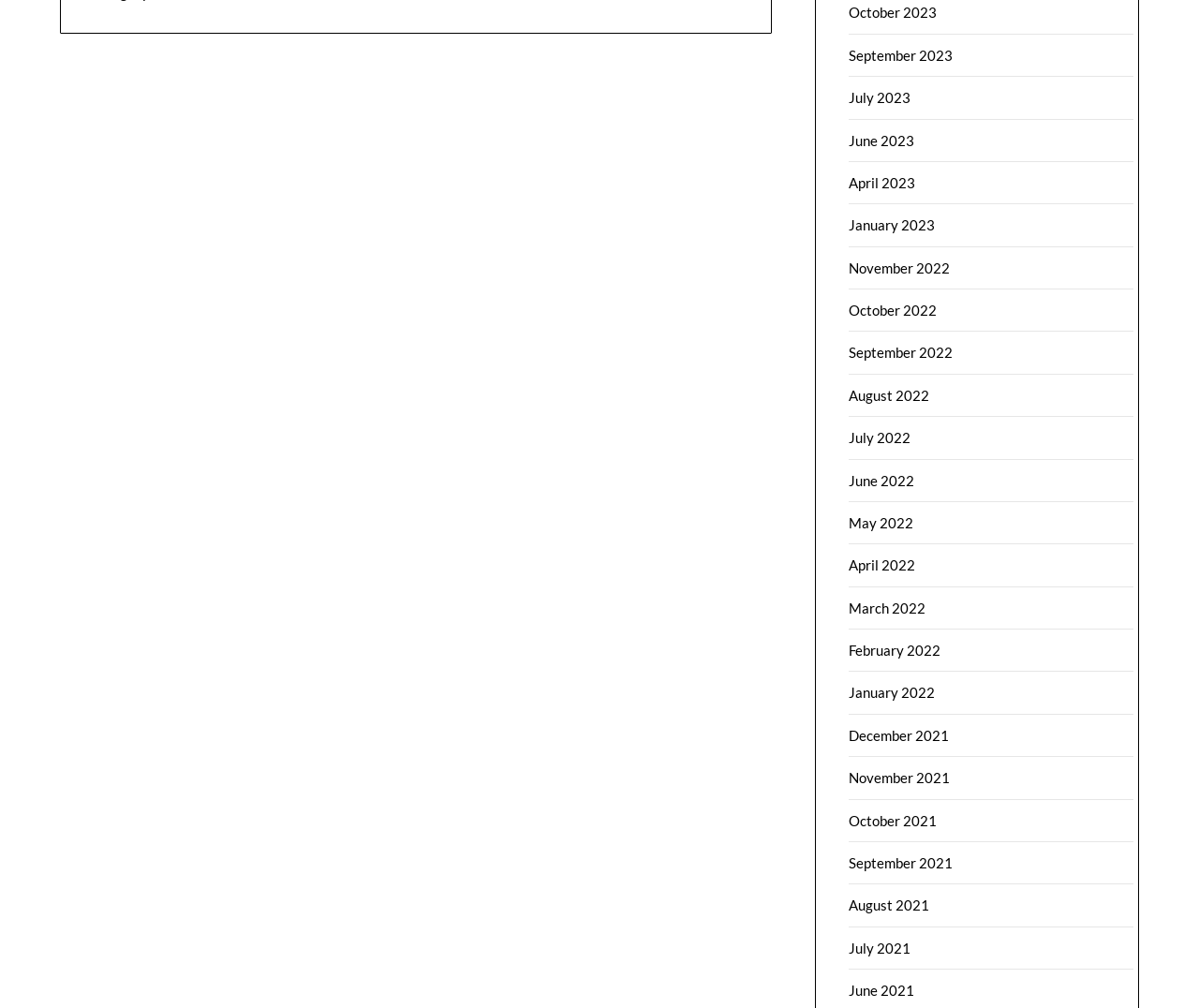Please answer the following question as detailed as possible based on the image: 
Is there a link for March 2023?

I can scan the list of links and see that there is no link for March 2023. The links jump from January 2023 to April 2023, skipping March 2023.